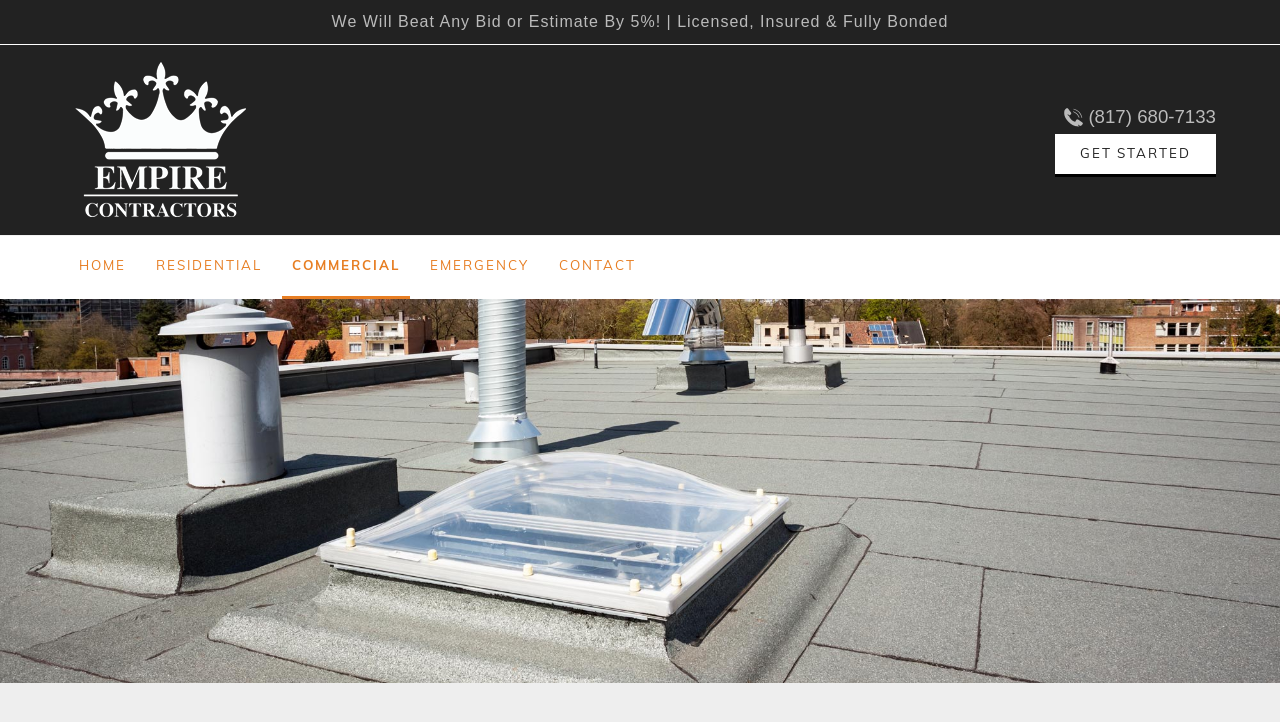Determine the bounding box coordinates for the region that must be clicked to execute the following instruction: "Call Empire Contractors using the phone number".

[0.85, 0.142, 0.95, 0.181]